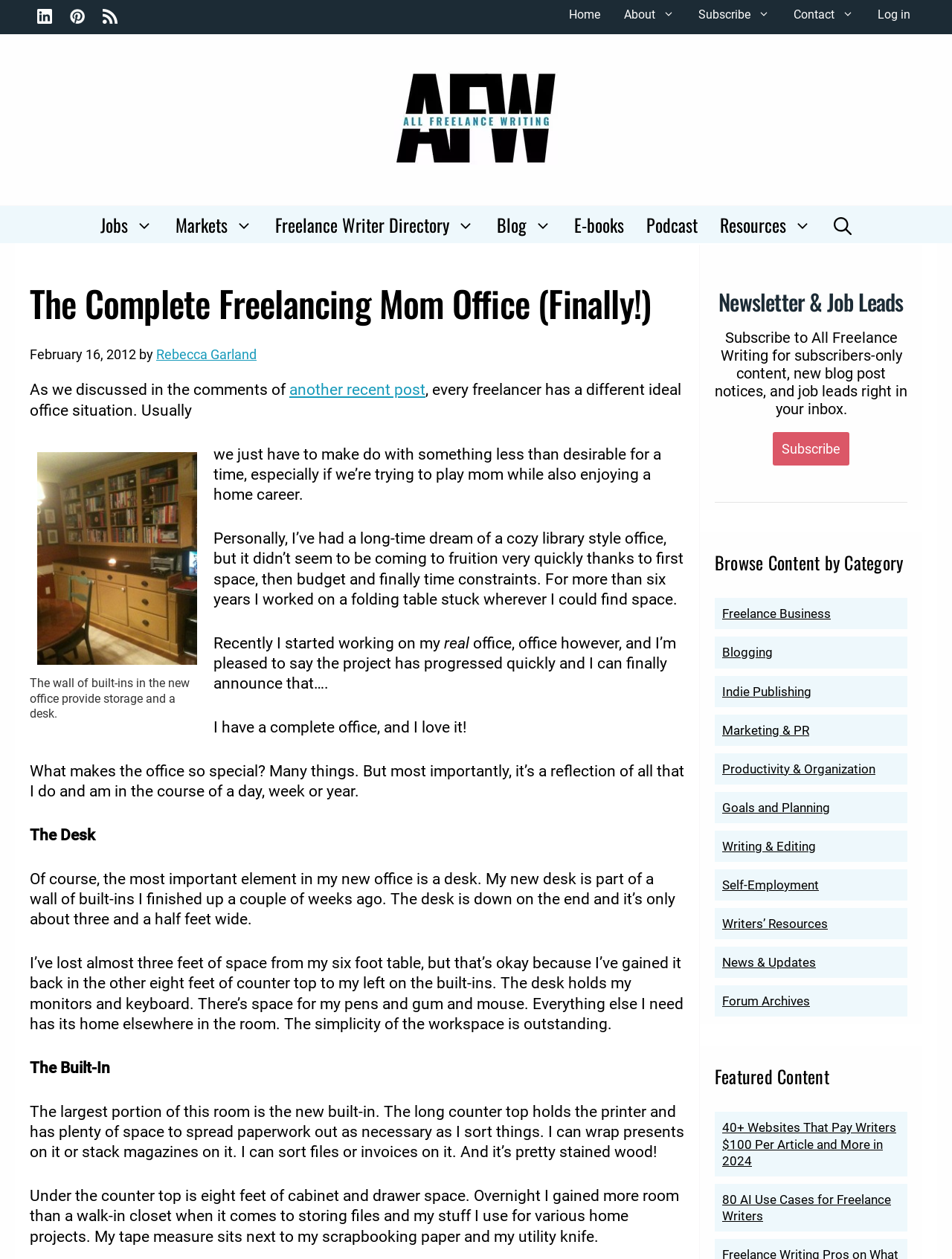Produce an elaborate caption capturing the essence of the webpage.

This webpage is about freelance writer and mom, Rebecca Garland, sharing her new home office. At the top, there are three social media links, LinkedIn, Pinterest, and RSS, each accompanied by an image. Below them, there is a navigation menu with links to Home, About, Subscribe, Contact, and Log in.

The main content of the page is divided into two sections. On the left, there is a banner with a link to "All Freelance Writing" and an image. Below the banner, there is a navigation menu with links to various categories, including Jobs, Markets, Freelance Writer Directory, Blog, E-books, Podcast, Resources, and Open Search Bar.

On the right, there is a heading that reads "The Complete Freelancing Mom Office (Finally!)" followed by a time stamp and the author's name, Rebecca Garland. The main article discusses Rebecca's journey to creating her ideal home office, which is a reflection of her work and personality. The office features a desk, built-in cabinets, and a counter top that provides ample space for working and storing files and office supplies.

Throughout the article, there are several paragraphs of text, with some links to other relevant posts. There are also two images, one of which is a photo of Rebecca's home office, accompanied by a caption.

At the bottom of the page, there are two complementary sections. The first section has a heading "Newsletter & Job Leads" and invites readers to subscribe to the newsletter for exclusive content, job leads, and blog post notices. The second section has a heading "Browse Content by Category" and lists various categories, including Freelance Business, Blogging, Indie Publishing, and more, each with a link to related content.